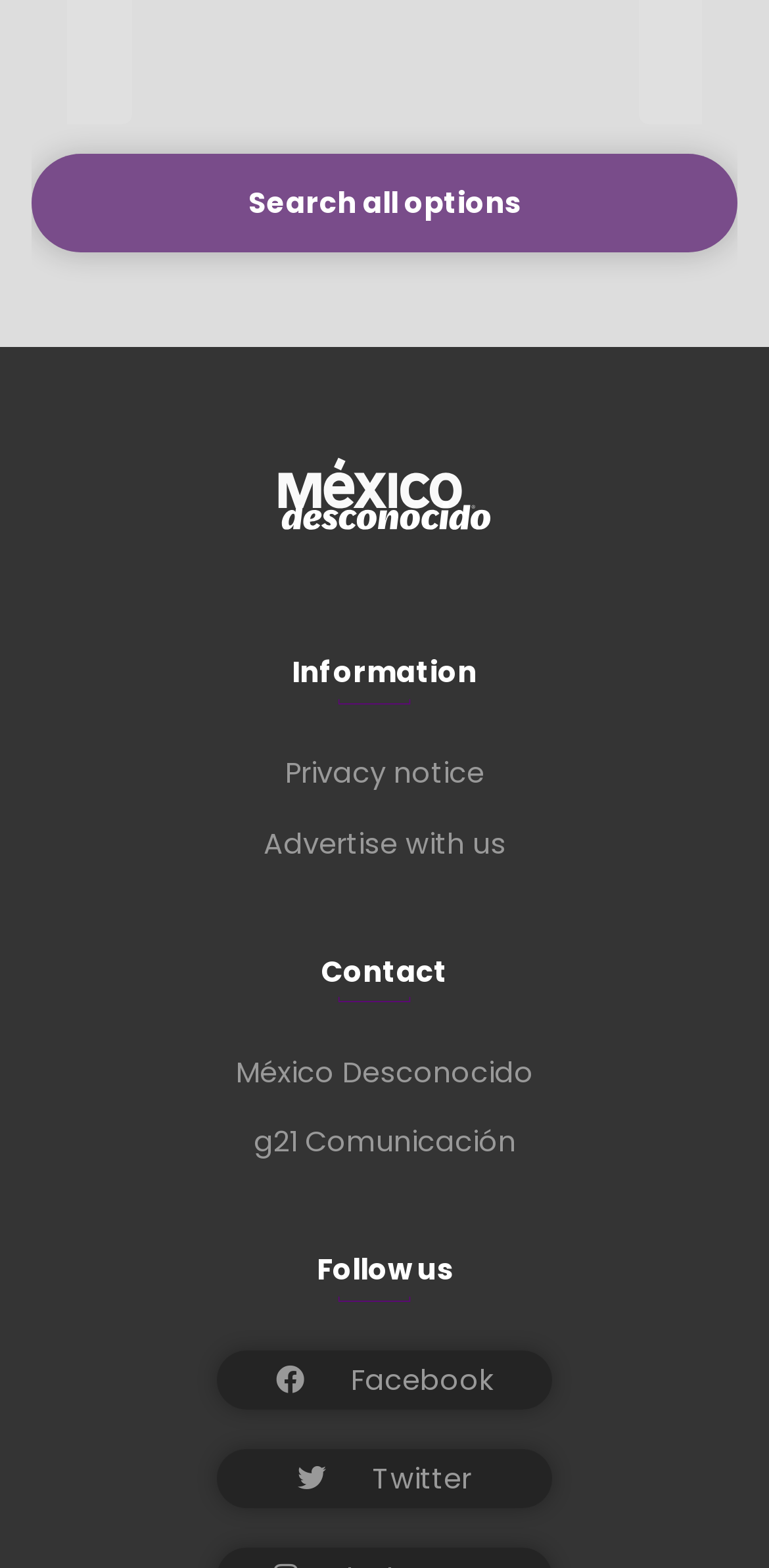Please identify the bounding box coordinates of where to click in order to follow the instruction: "Follow on Facebook".

[0.282, 0.862, 0.718, 0.899]